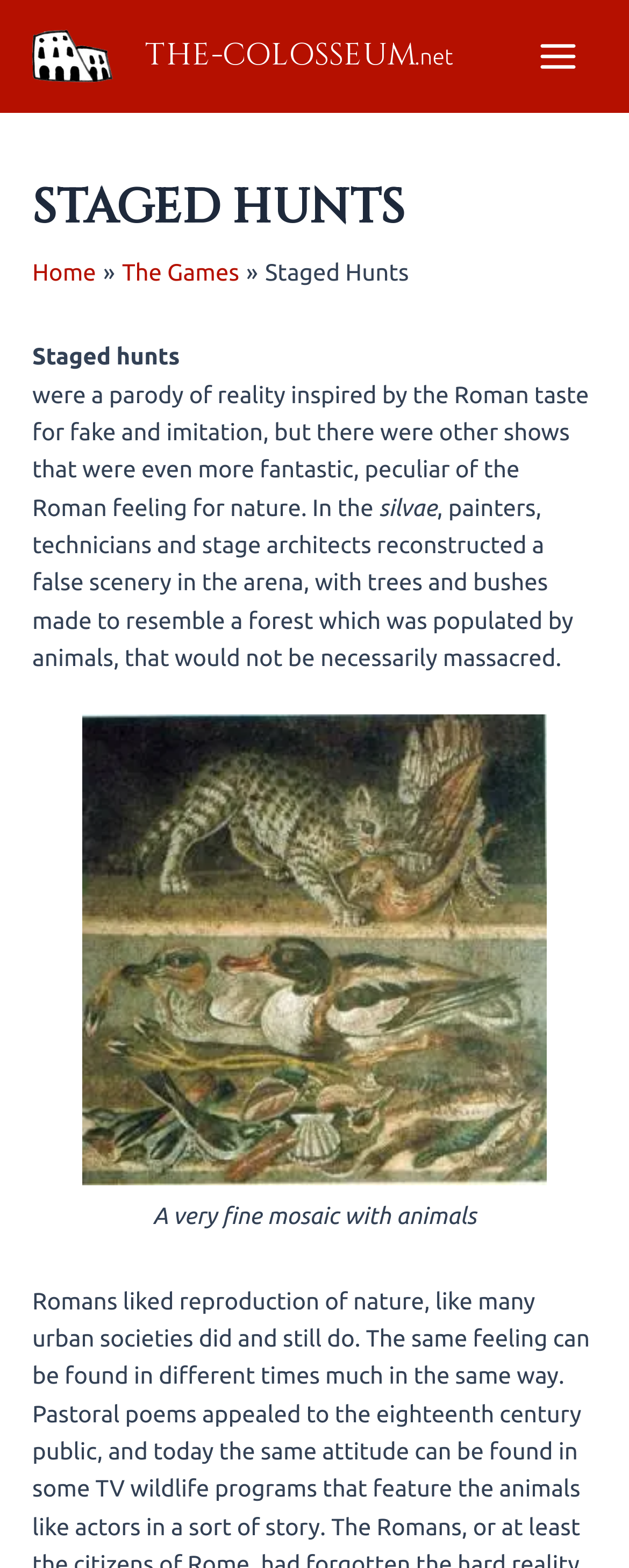Explain the webpage in detail.

The webpage is about Staged Hunts, a topic related to the Colosseum. At the top left, there is a link and an image with the text "The Colosseum.net – The resourceful site on the Colosseum". Below this, there is a large header "THE-COLOSSEUM" spanning across the page. 

On the top right, there is a main menu button with an image. When expanded, it reveals a header "STAGED HUNTS" and a navigation menu with breadcrumbs, including links to "Home" and "The Games". 

Below the main menu, there is a block of text that describes staged hunts, explaining that they were a parody of reality inspired by the Roman taste for fake and imitation. The text also mentions other shows that were even more fantastic and peculiar to the Roman feeling for nature. 

In the middle of the page, there is a figure with a mosaic image of animals, accompanied by a caption "A very fine mosaic with animals". The image is surrounded by a false scenery in the arena, with trees and bushes made to resemble a forest, which is described in the text above.